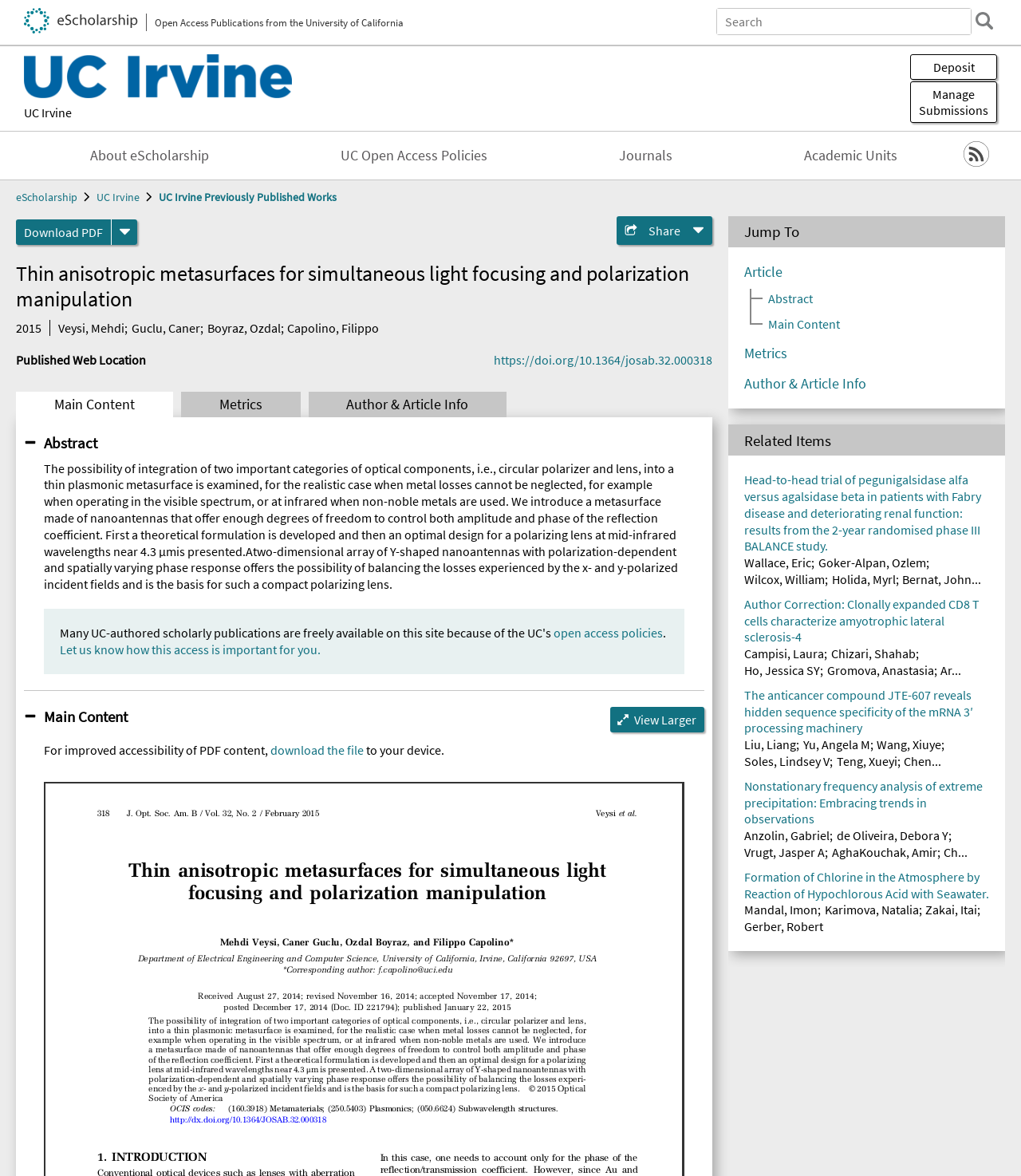Generate an in-depth caption that captures all aspects of the webpage.

This webpage is an academic article page from the University of California's eScholarship Open Access Publications. At the top, there is a banner with the university's logo and a link to the eScholarship Open Access Publications. Below the banner, there is a search box and a button to deposit or manage submissions.

On the left side, there are several links to related pages, including "About eScholarship", "UC Open Access Policies", "Journals", and "Academic Units". There is also an RSS feed link and a link to download a PDF version of the article.

The main content of the page is divided into several sections. The first section displays the article's title, "Thin anisotropic metasurfaces for simultaneous light focusing and polarization manipulation", and the authors' names, Veysi, Mehdi; Guclu, Caner; Boyraz, Ozdal; Capolino, Filippo. Below the title, there is a link to the published web location and a button to view the main content.

The abstract section is expanded, showing a detailed summary of the article. The abstract discusses the integration of circular polarizer and lens into a thin plasmonic metasurface, and presents a theoretical formulation and an optimal design for a polarizing lens at mid-infrared wavelengths.

There are three buttons to navigate to different sections of the article: "Main Content", "Metrics", and "Author & Article Info". Below these buttons, there is a section with links to related items, including other articles with similar topics.

At the bottom of the page, there is a complementary section with links to other articles, including "Head-to-head trial of pegunigalsidase alfa versus agalsidase beta in patients with Fabry disease and deteriorating renal function: results from the 2-year randomised phase III BALANCE study" and "Author Correction: Clonally expanded CD8 T cells characterize amyotrophic lateral sclerosis-4".